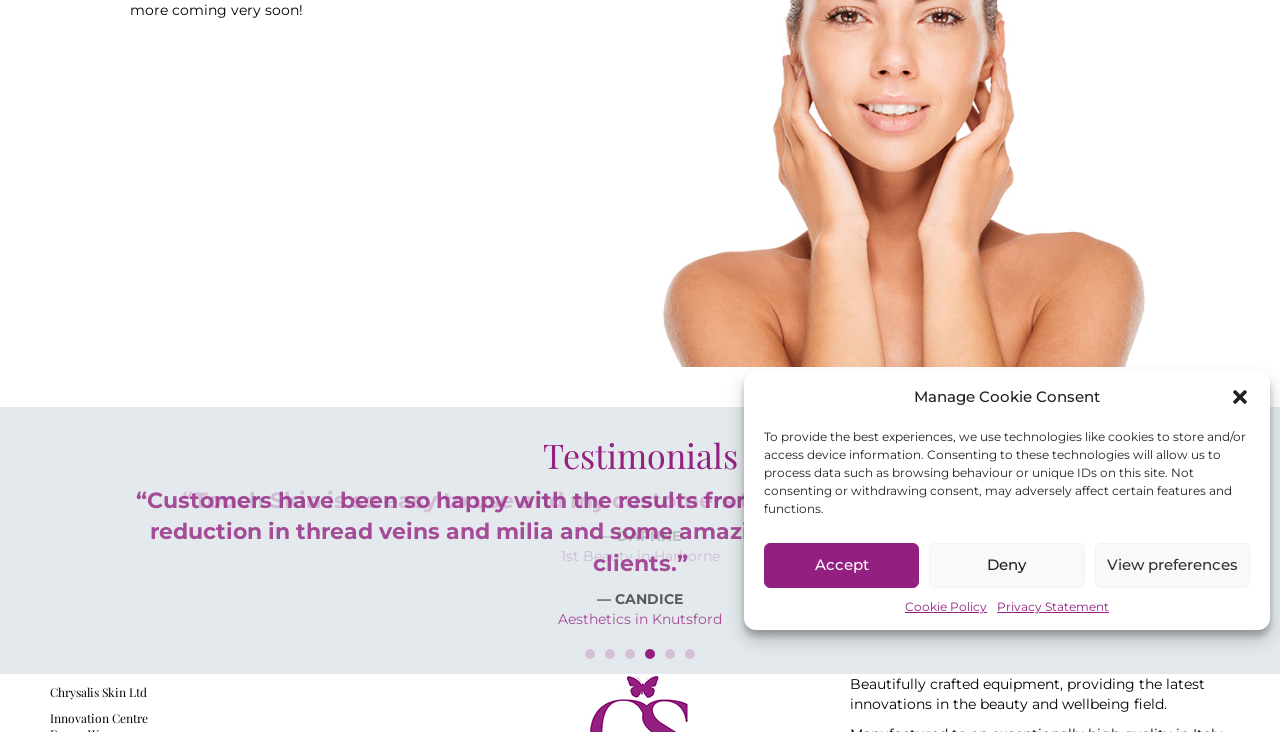Bounding box coordinates are to be given in the format (top-left x, top-left y, bottom-right x, bottom-right y). All values must be floating point numbers between 0 and 1. Provide the bounding box coordinate for the UI element described as: www.codarts.nl

None